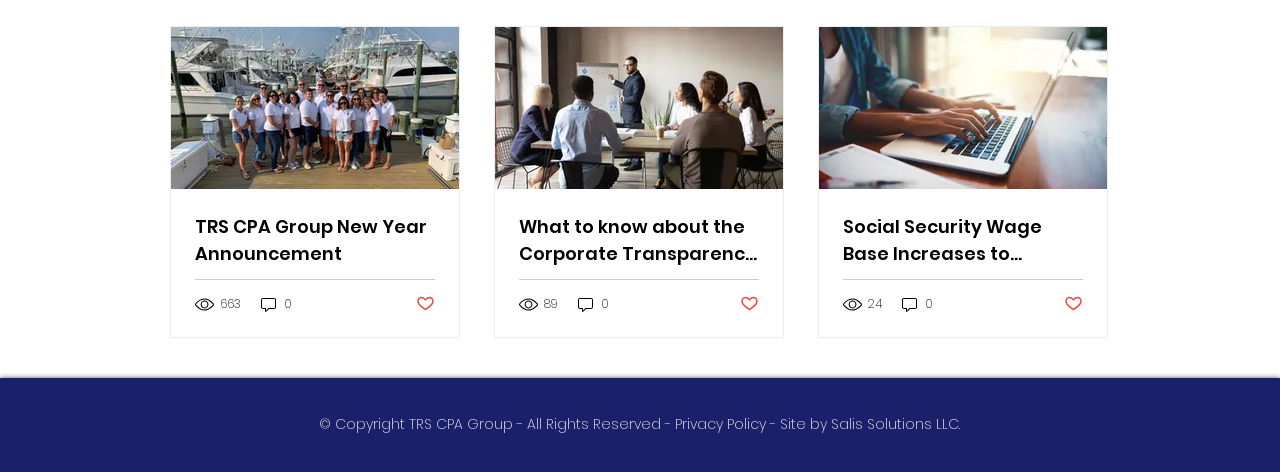Answer the question below with a single word or a brief phrase: 
How many articles are on this webpage?

3